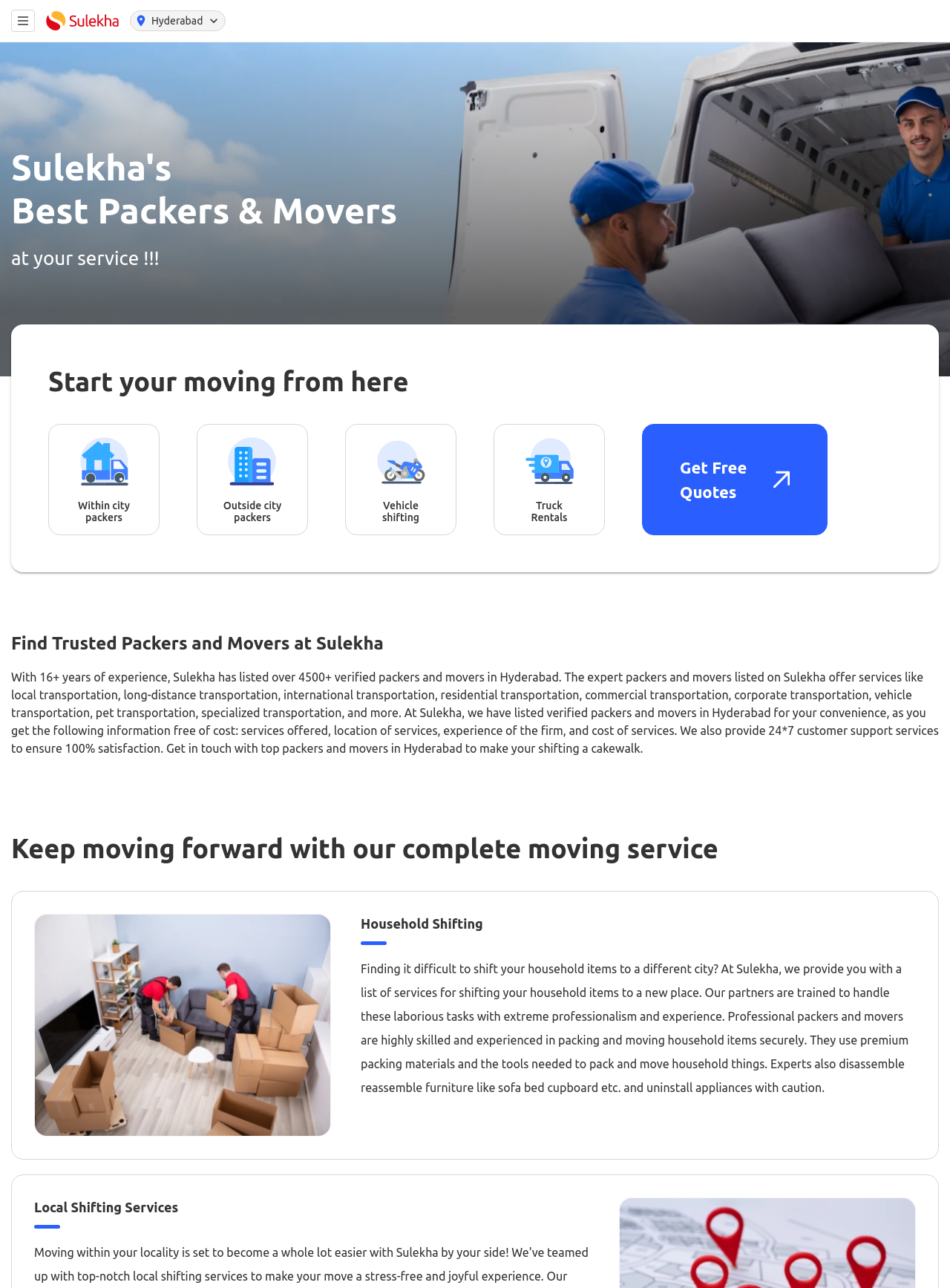Please provide a one-word or short phrase answer to the question:
What is the purpose of the 'Get Free Quotes' button?

To get quotes from packers and movers